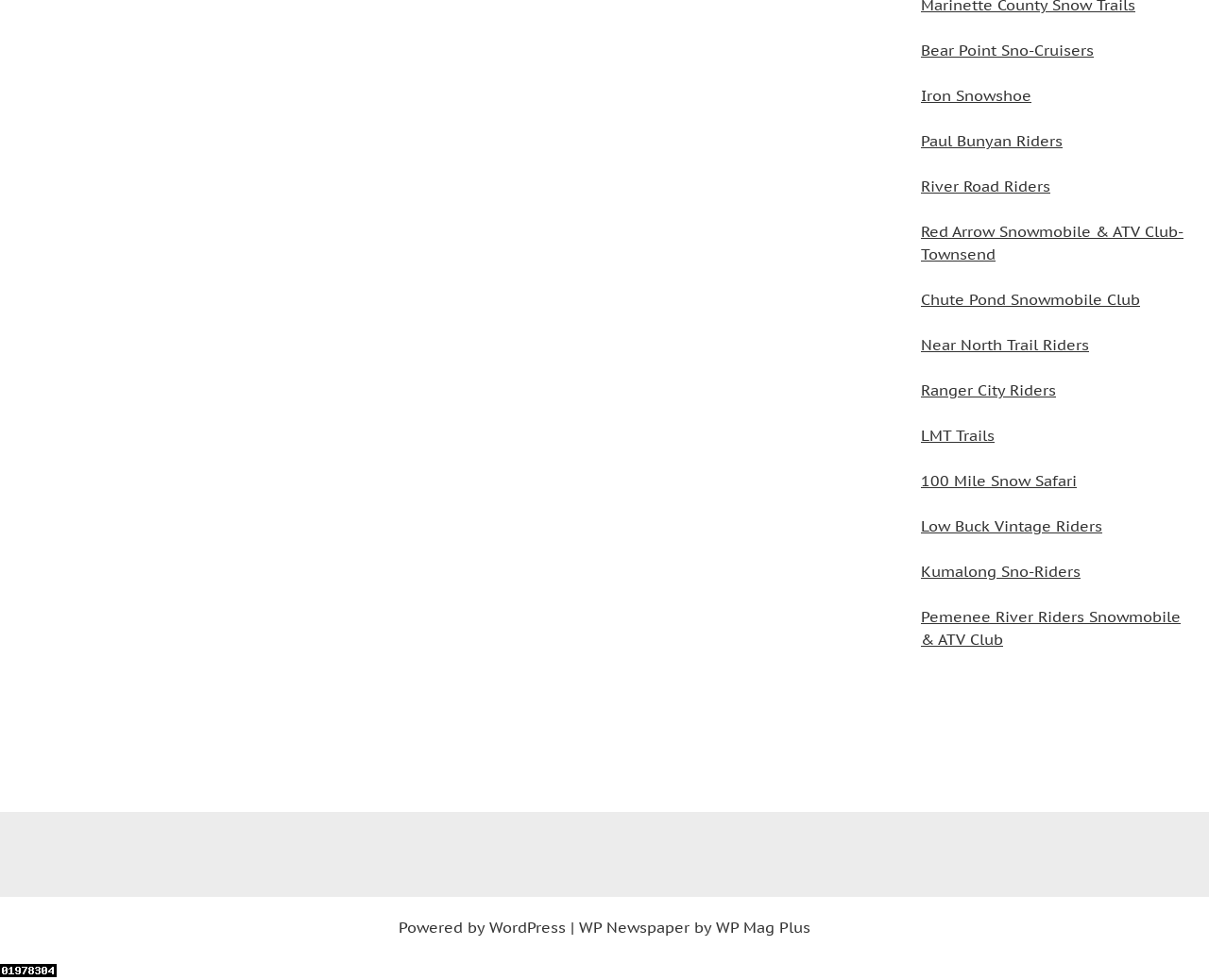Pinpoint the bounding box coordinates of the clickable area necessary to execute the following instruction: "view StatCounter". The coordinates should be given as four float numbers between 0 and 1, namely [left, top, right, bottom].

[0.0, 0.979, 0.047, 0.998]